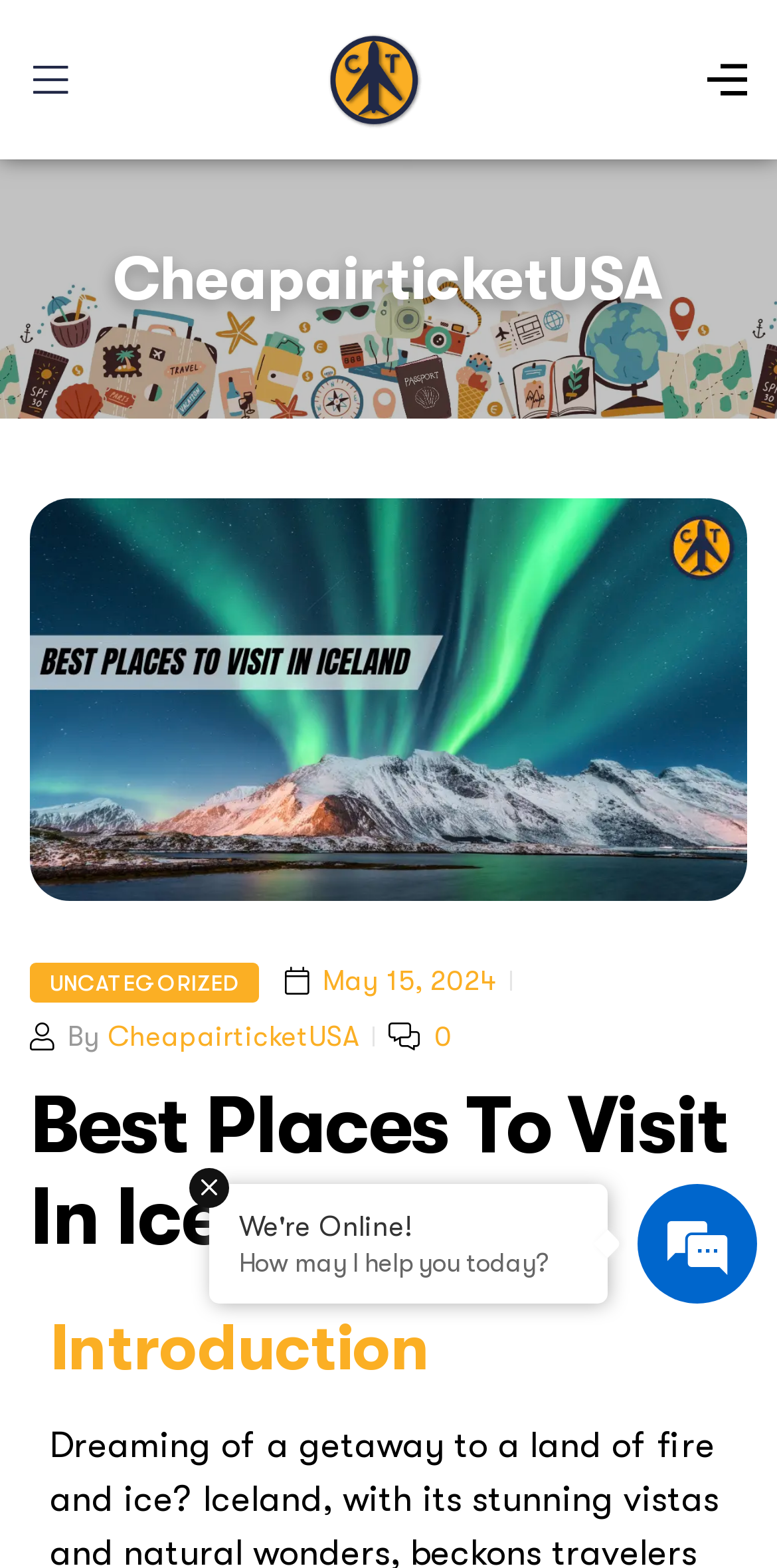What is the topic of the latest article?
Using the visual information, reply with a single word or short phrase.

Best Places To Visit In Iceland